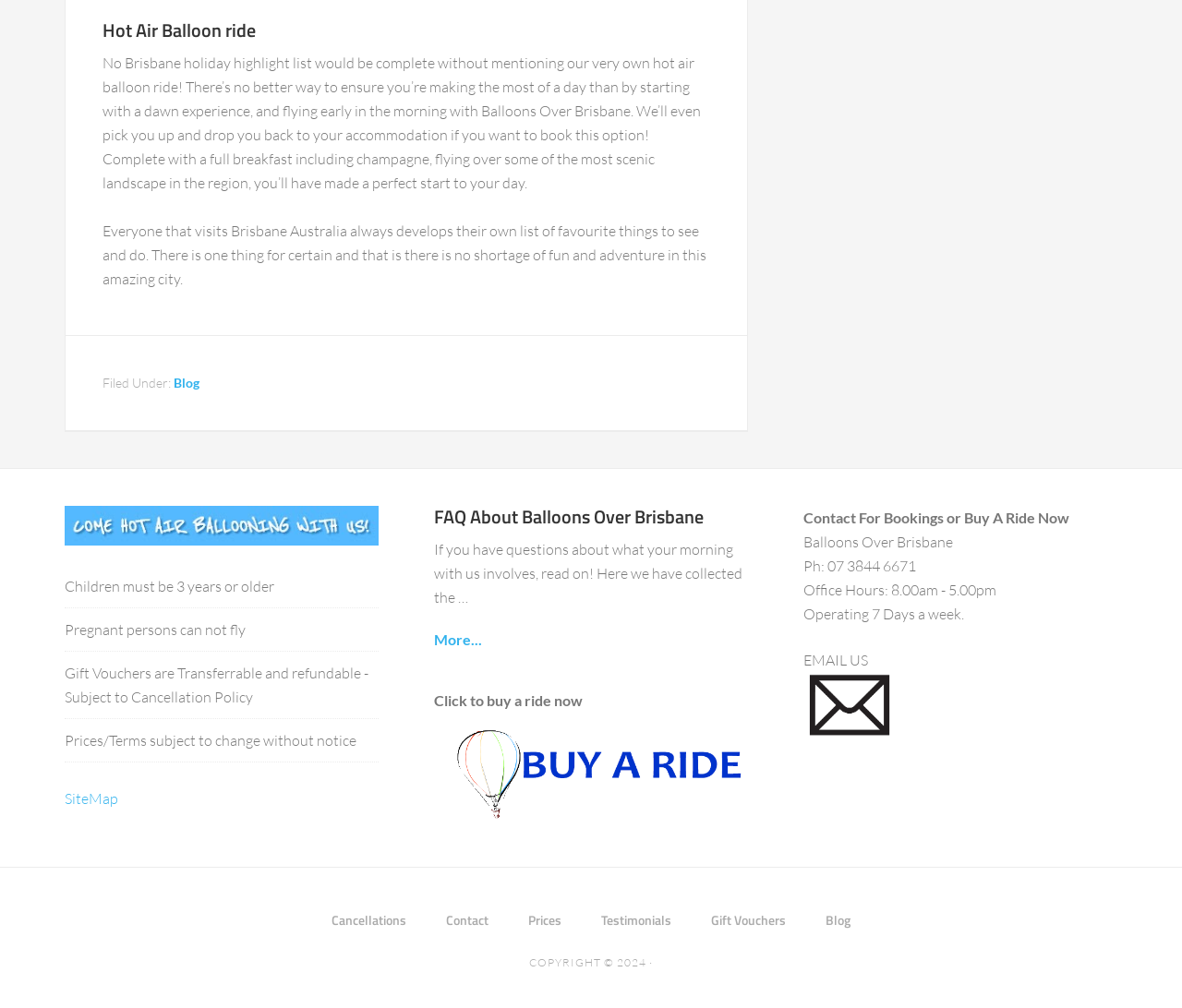Indicate the bounding box coordinates of the clickable region to achieve the following instruction: "Contact for bookings or buy a ride now."

[0.68, 0.505, 0.905, 0.522]